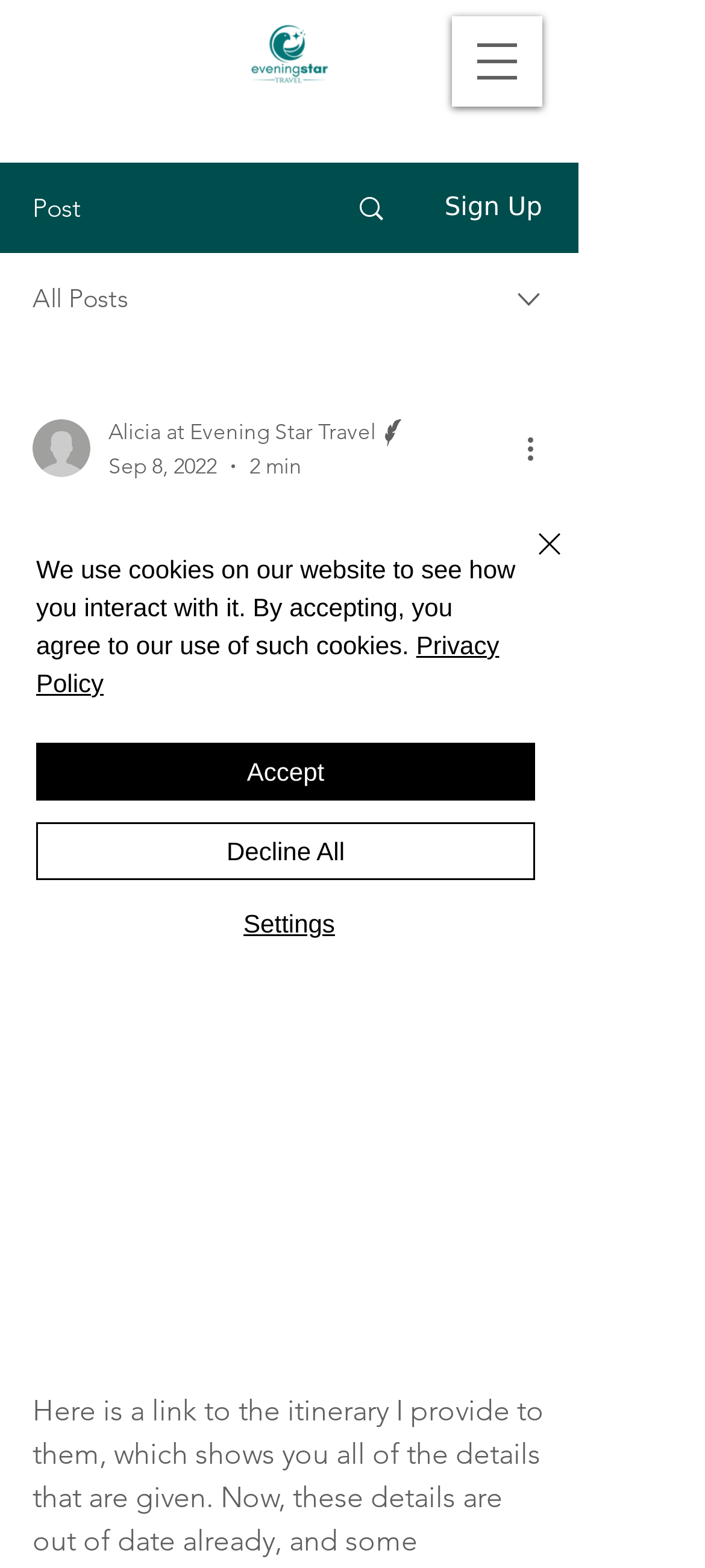Answer briefly with one word or phrase:
What is the purpose of the button with the text 'More actions'?

To show more actions